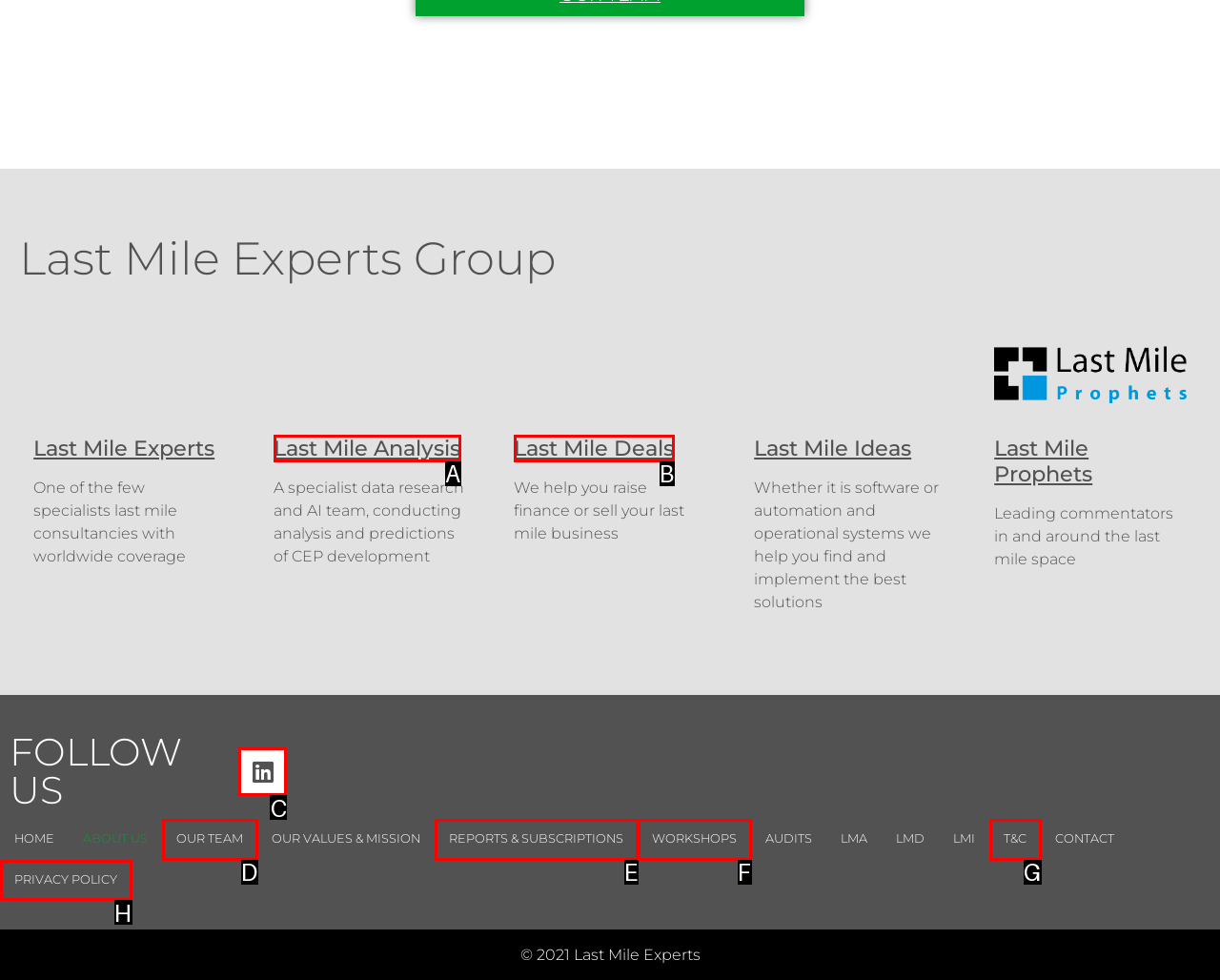Which HTML element should be clicked to perform the following task: Click the 'Monitoring' link
Reply with the letter of the appropriate option.

None